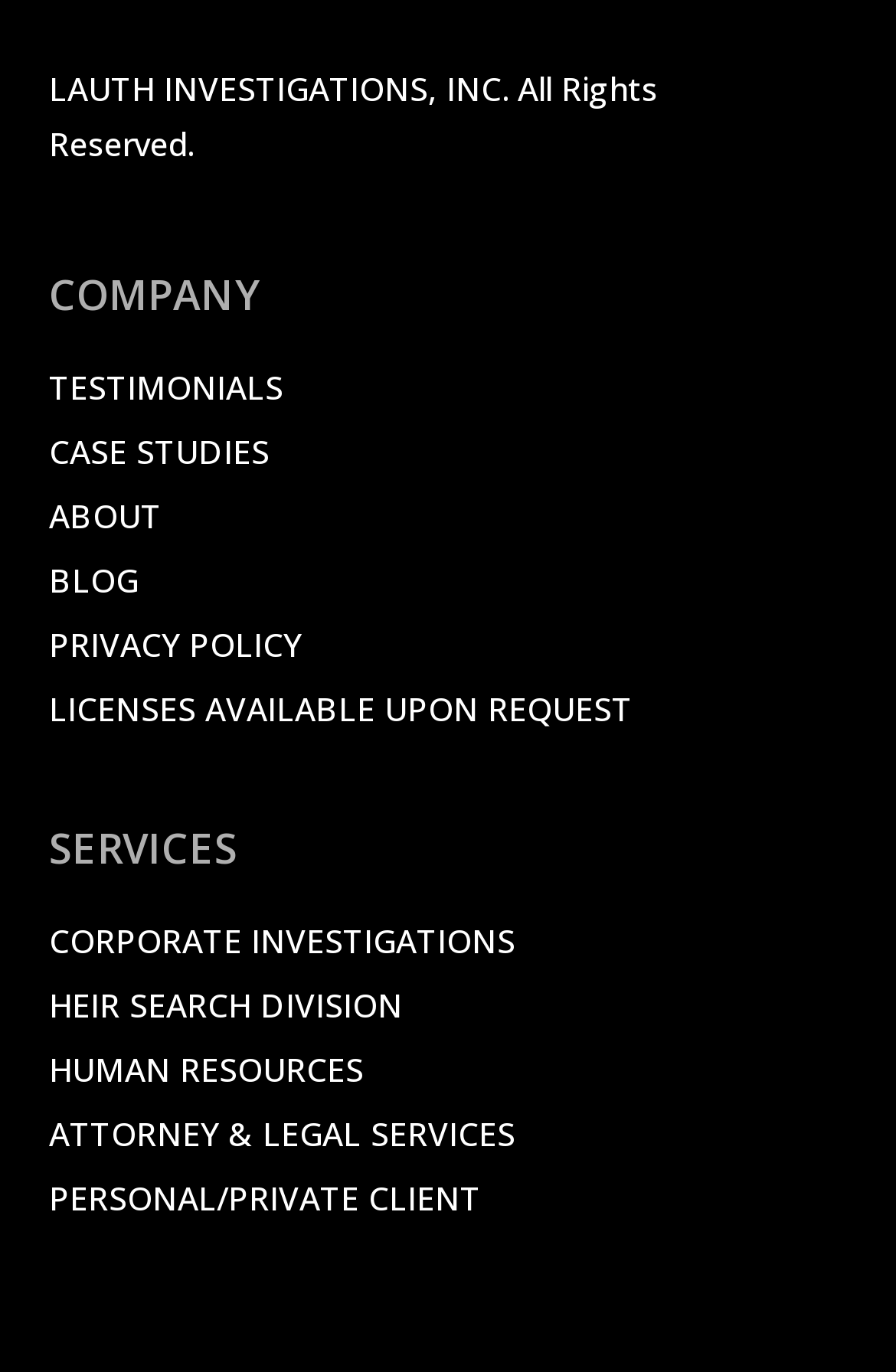Answer the question with a brief word or phrase:
How many services are listed?

5